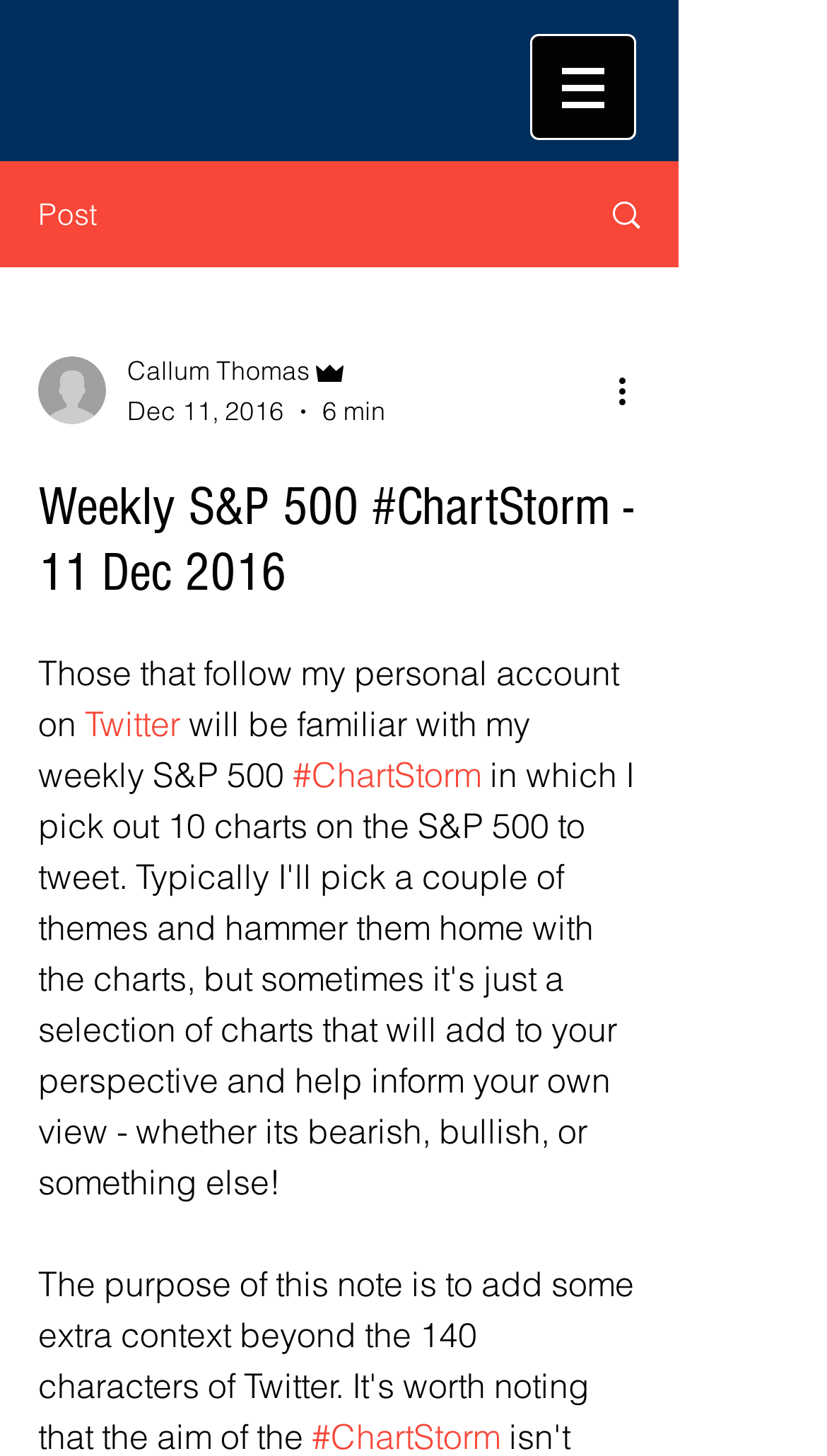Explain the webpage in detail, including its primary components.

The webpage appears to be a blog post or article with a focus on a weekly S&P 500 chart storm. At the top, there is a navigation menu labeled "Site" with a button that has a popup menu. To the right of the navigation menu, there is a link with an image, and below it, there is a static text "Post".

On the left side of the page, there is a section with the writer's picture, name "Callum Thomas", and title "Admin". Below this section, there is a date "Dec 11, 2016" and a time "6 min". 

The main content of the page starts with a heading "Weekly S&P 500 #ChartStorm - 11 Dec 2016". Below the heading, there is a paragraph of text that mentions Twitter and #ChartStorm. The text is divided into three parts: "Those that follow my personal account on", a link to "Twitter", and "will be familiar with my weekly S&P 500 #ChartStorm". 

At the top right corner, there is a button "More actions" with an image. There are a total of 5 images on the page, including the writer's picture, the image next to the link, and the images within the buttons.